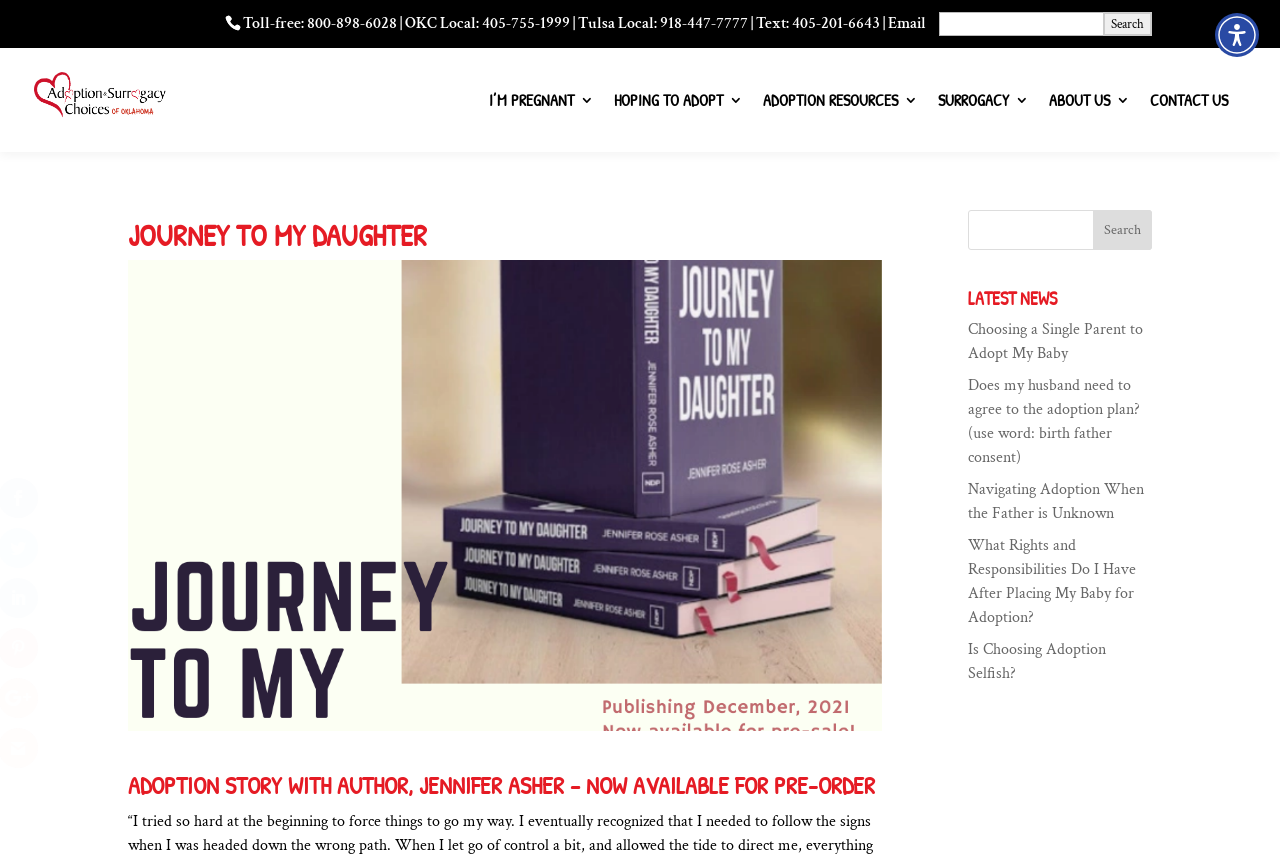Locate the bounding box for the described UI element: "Hoping To Adopt". Ensure the coordinates are four float numbers between 0 and 1, formatted as [left, top, right, bottom].

[0.48, 0.108, 0.58, 0.177]